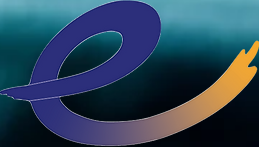What fields does the MTI Educational Foundation focus on?
Give a comprehensive and detailed explanation for the question.

The caption states that the MTI Educational Foundation focuses on building and attracting future talent in the fields of metallurgy and materials science, indicating that the foundation's areas of focus are metallurgy and materials science.